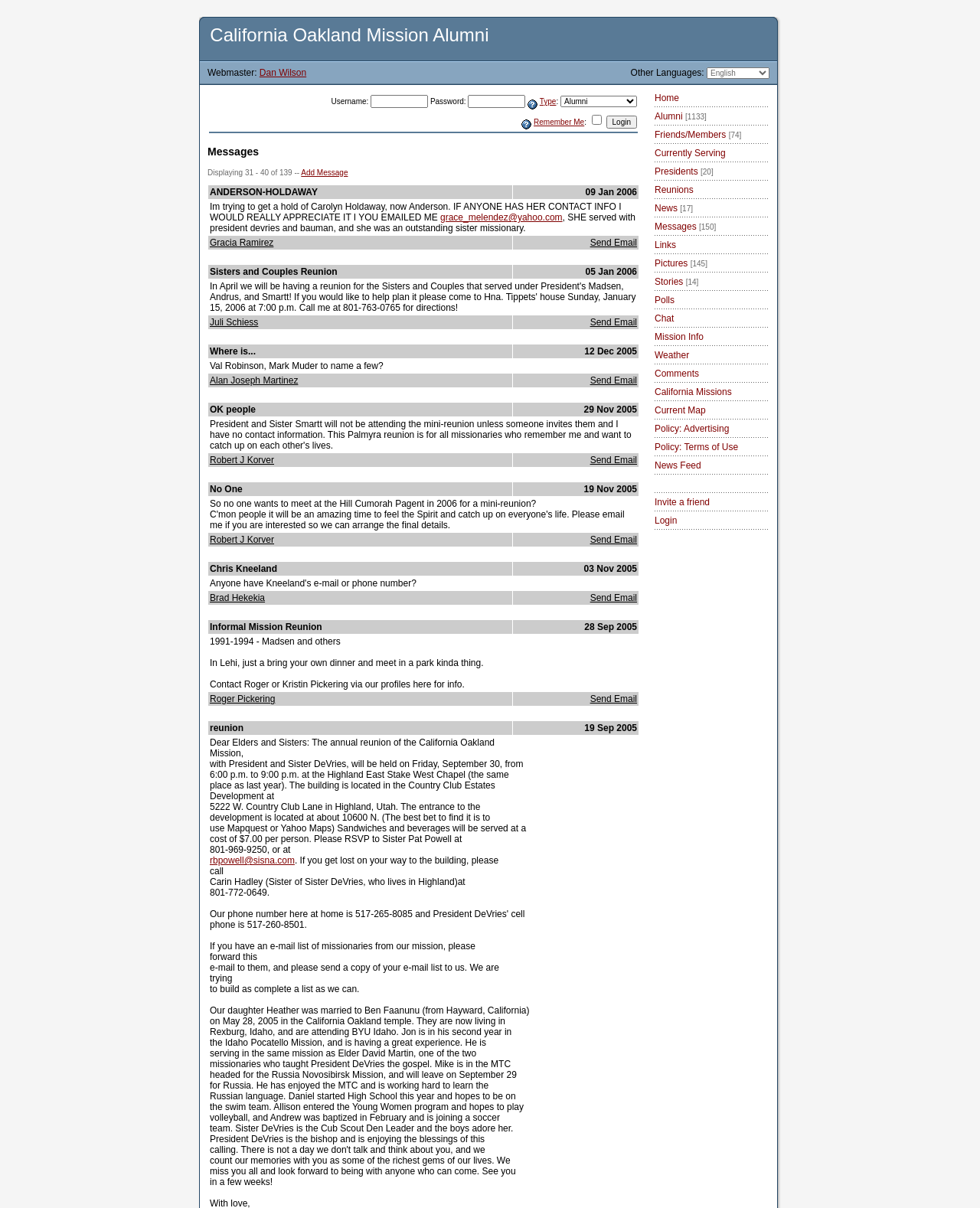Please locate the clickable area by providing the bounding box coordinates to follow this instruction: "View messages".

[0.212, 0.12, 0.652, 0.131]